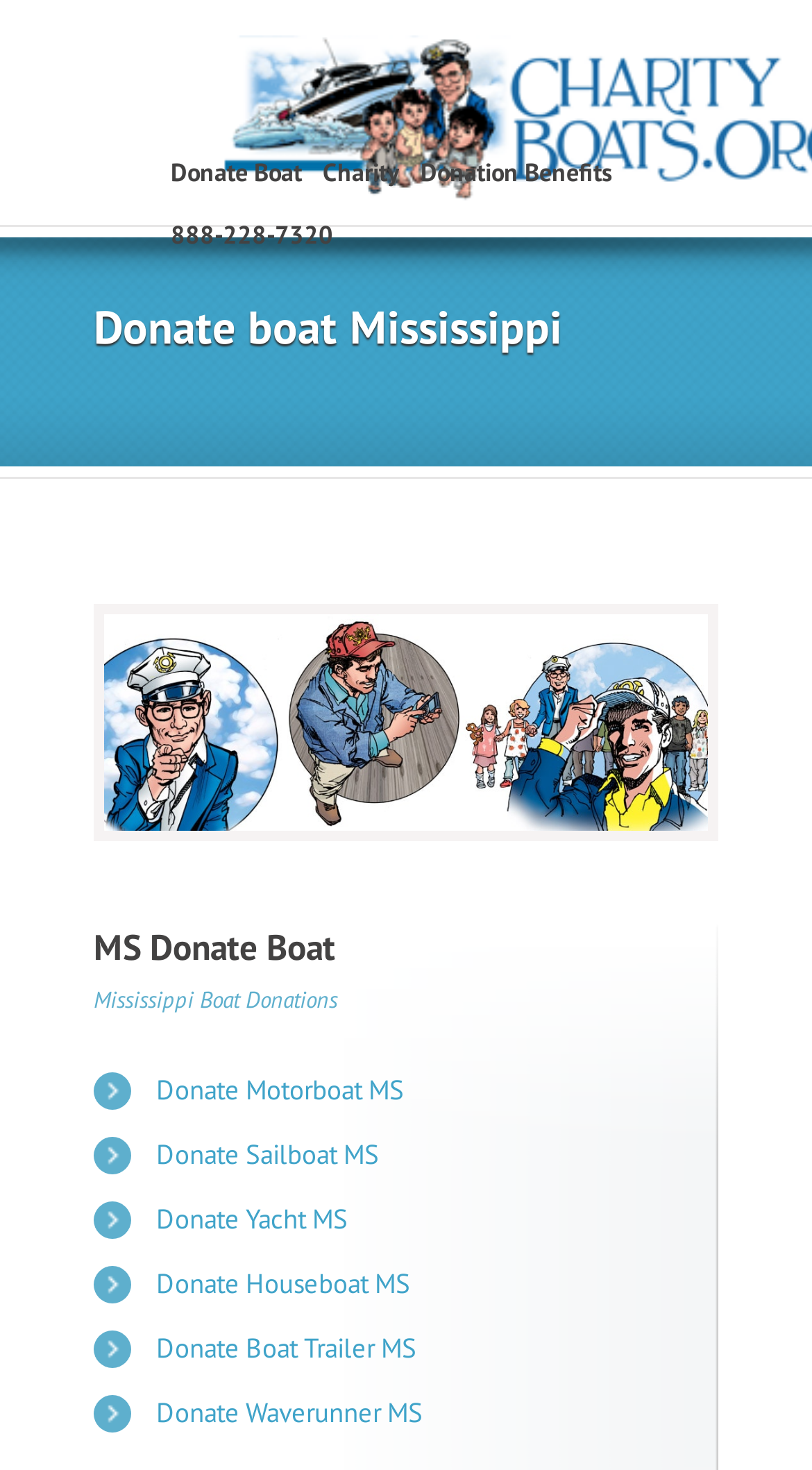What is the phone number to contact for boat donation?
Answer the question with detailed information derived from the image.

I found the phone number by looking at the link element with the text '888-228-7320' which is located at the top of the webpage.